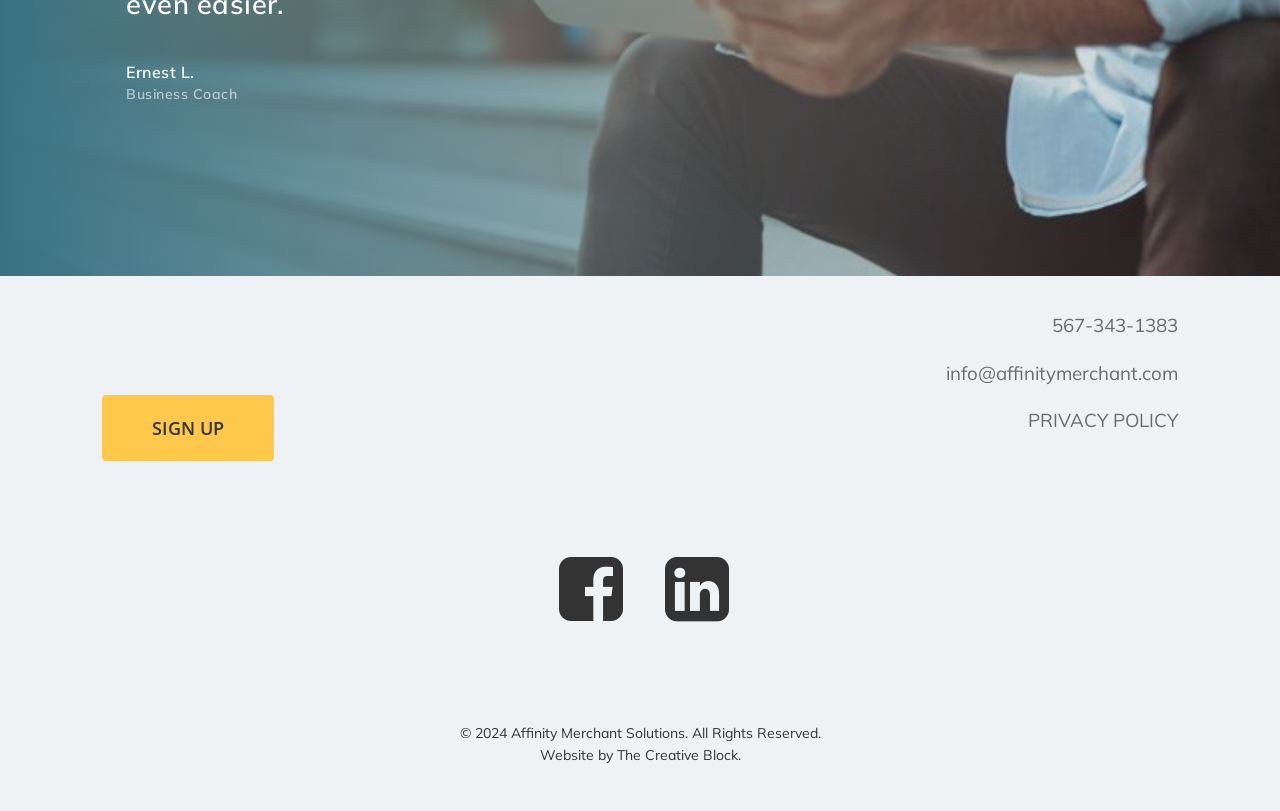What is the email address to contact Affinity Merchant Solutions?
Please provide a comprehensive answer based on the information in the image.

The email address is displayed on the webpage, specifically in the section with the heading 'info@affinitymerchant.com', which is a clickable link.